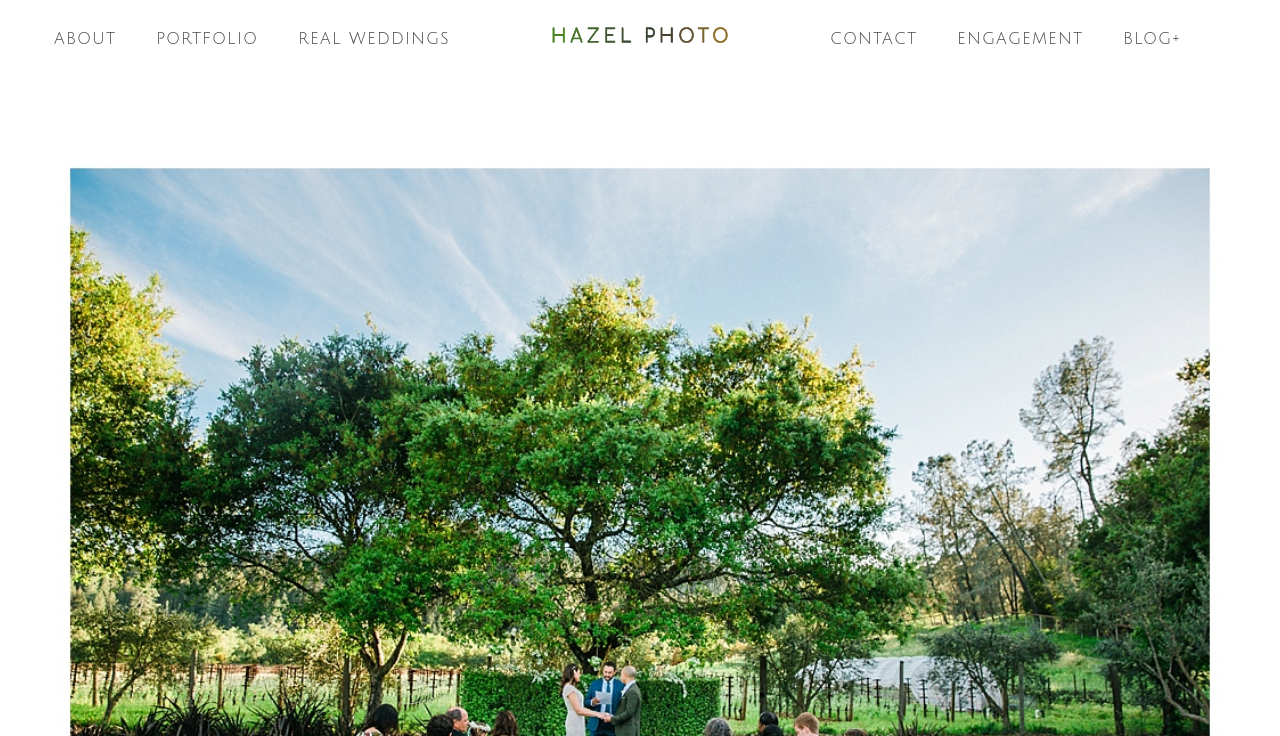Give the bounding box coordinates for the element described as: "alt="Hazel Photo Weddings"".

[0.43, 0.027, 0.57, 0.068]